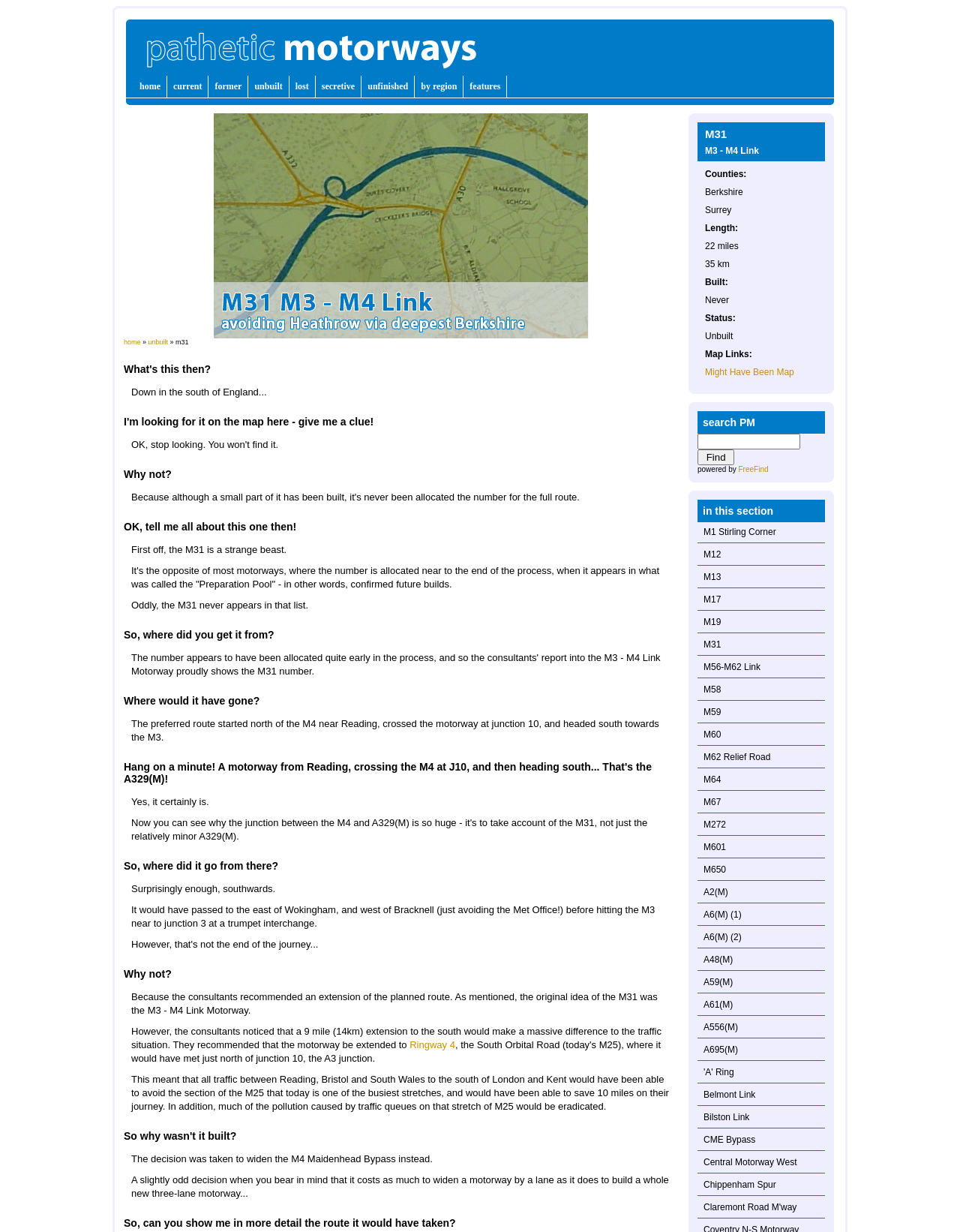Respond to the question below with a single word or phrase: What is the purpose of the 'Find' button?

Search